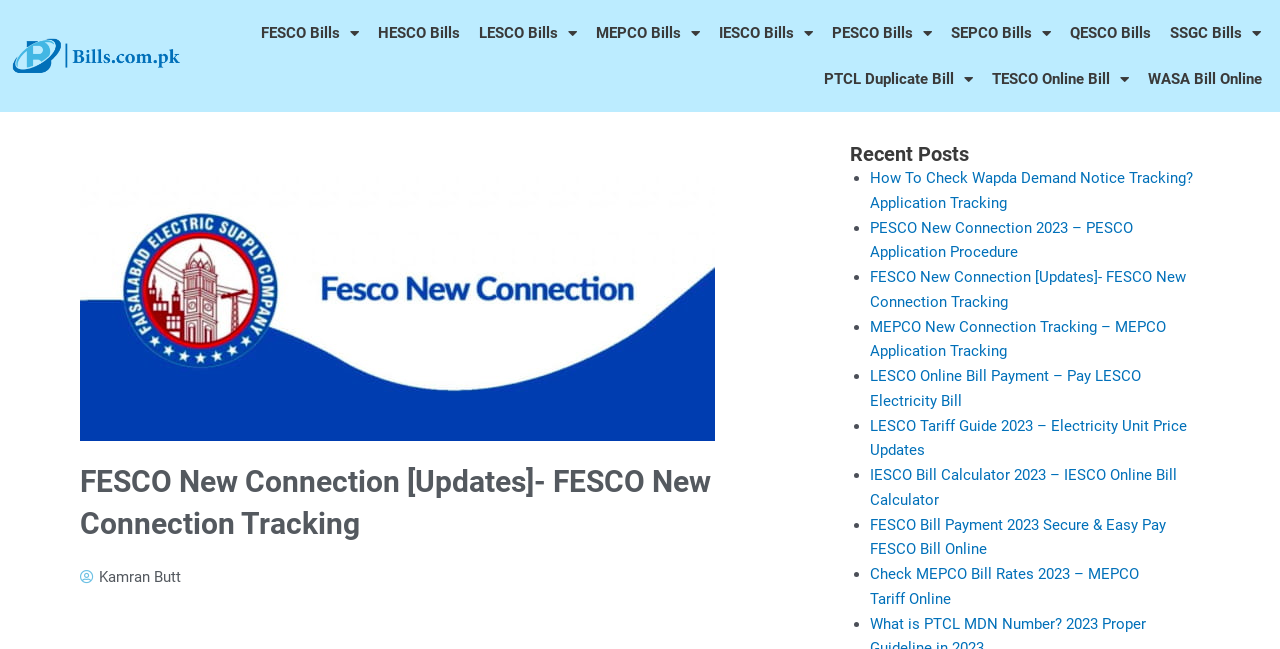What is the position of the link 'Kamran Butt' on the webpage?
Please provide an in-depth and detailed response to the question.

The link 'Kamran Butt' has a bounding box with coordinates [0.062, 0.871, 0.141, 0.909], indicating that it is located at the bottom left of the webpage.